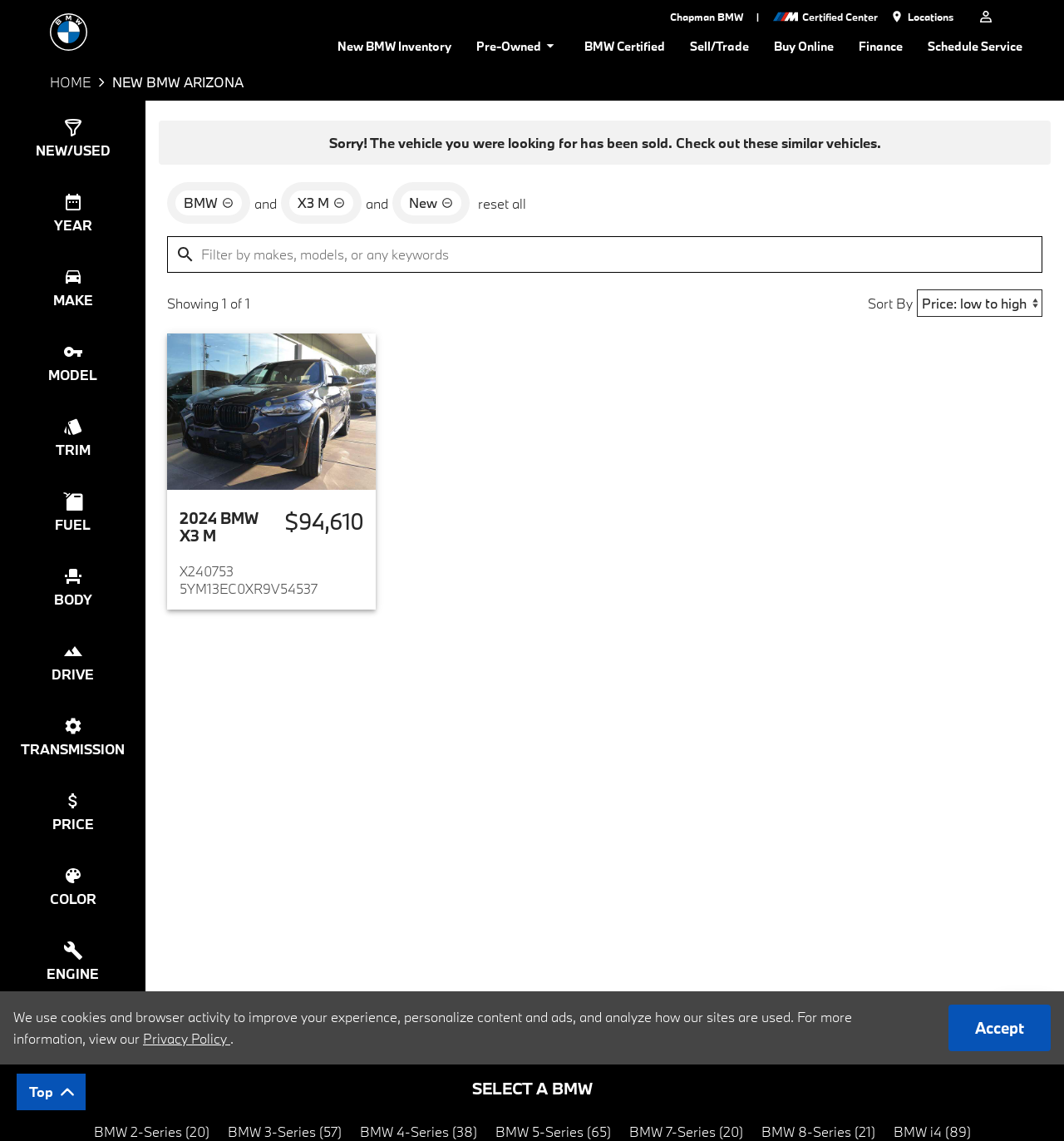What is the current sorting option for the BMW car list?
Offer a detailed and full explanation in response to the question.

The current sorting option for the BMW car list is not specified, as the 'Sort By' dropdown menu is not expanded and no sorting option is selected.